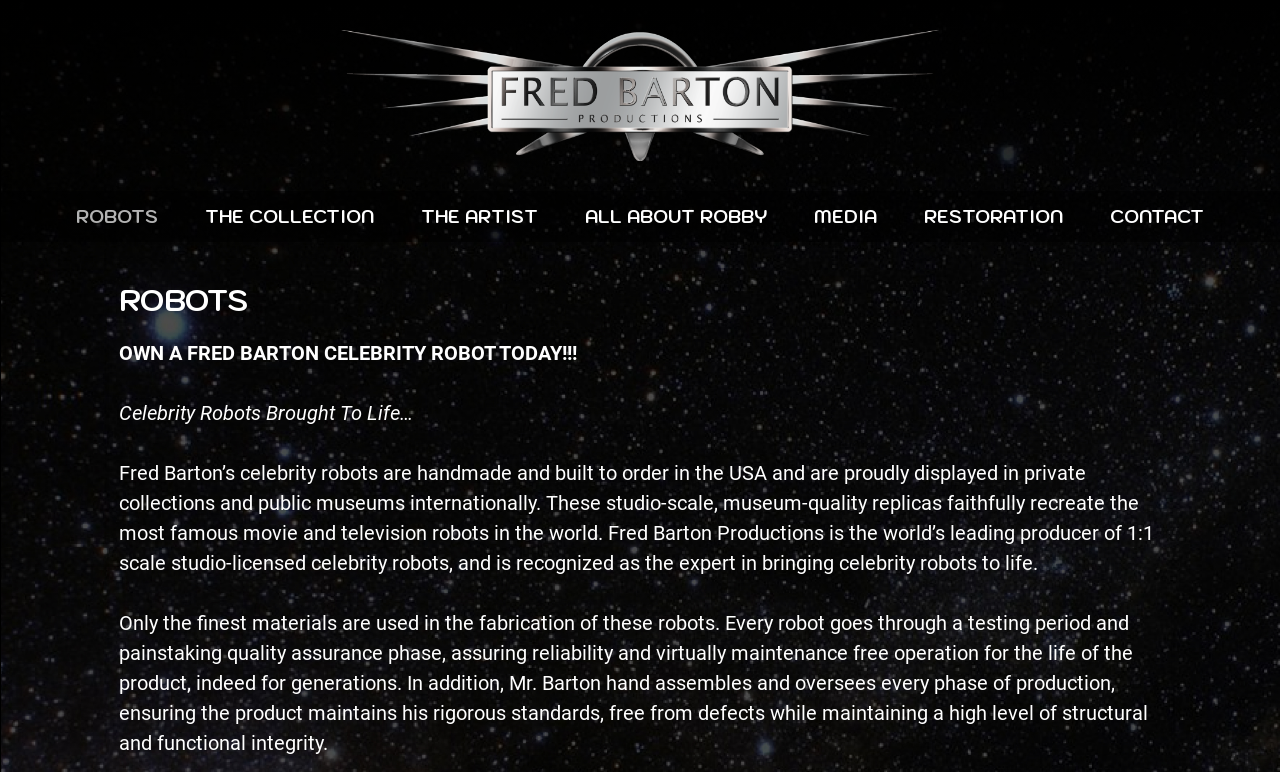Where are the robots displayed?
Carefully examine the image and provide a detailed answer to the question.

I found the answer by reading the text on the webpage, which states that 'Fred Barton’s celebrity robots are... proudly displayed in private collections and public museums internationally.' This indicates that the robots are displayed in these locations.